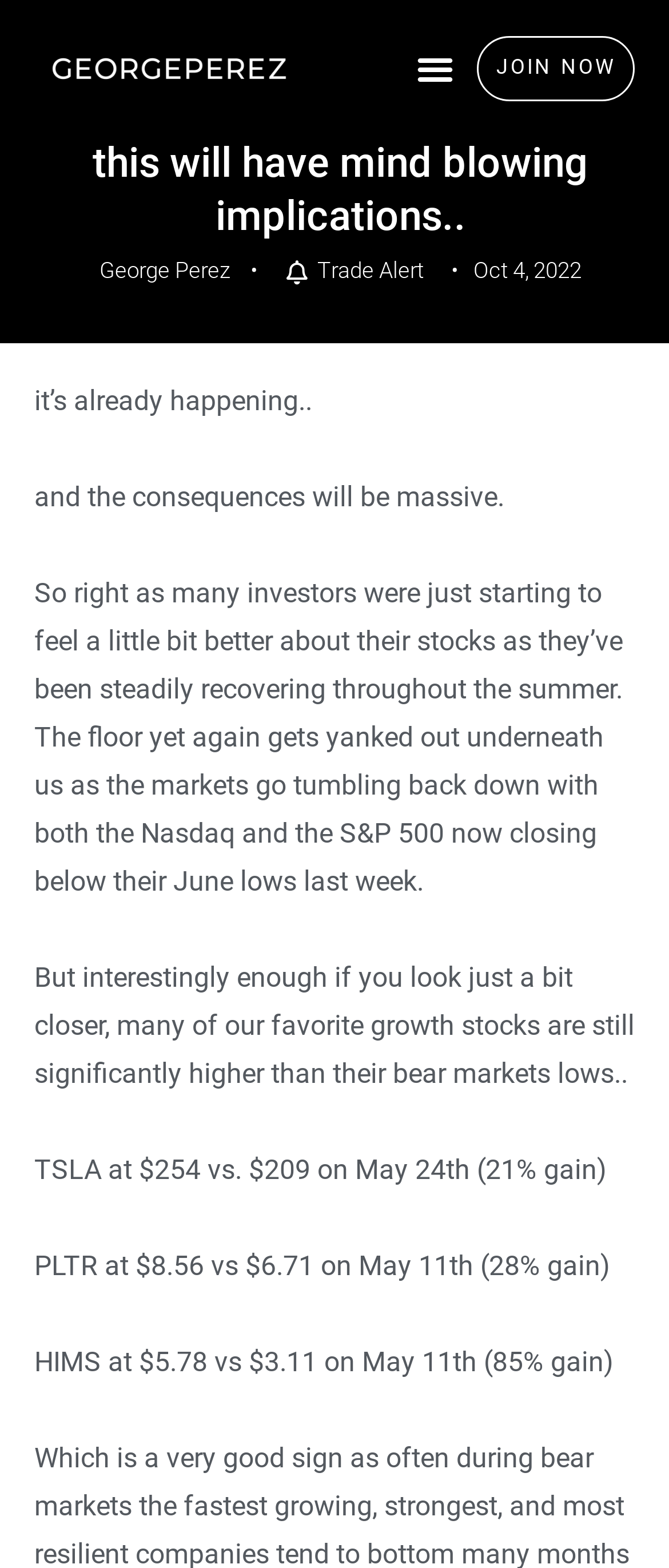What is the call-to-action on the webpage?
Look at the screenshot and give a one-word or phrase answer.

JOIN NOW